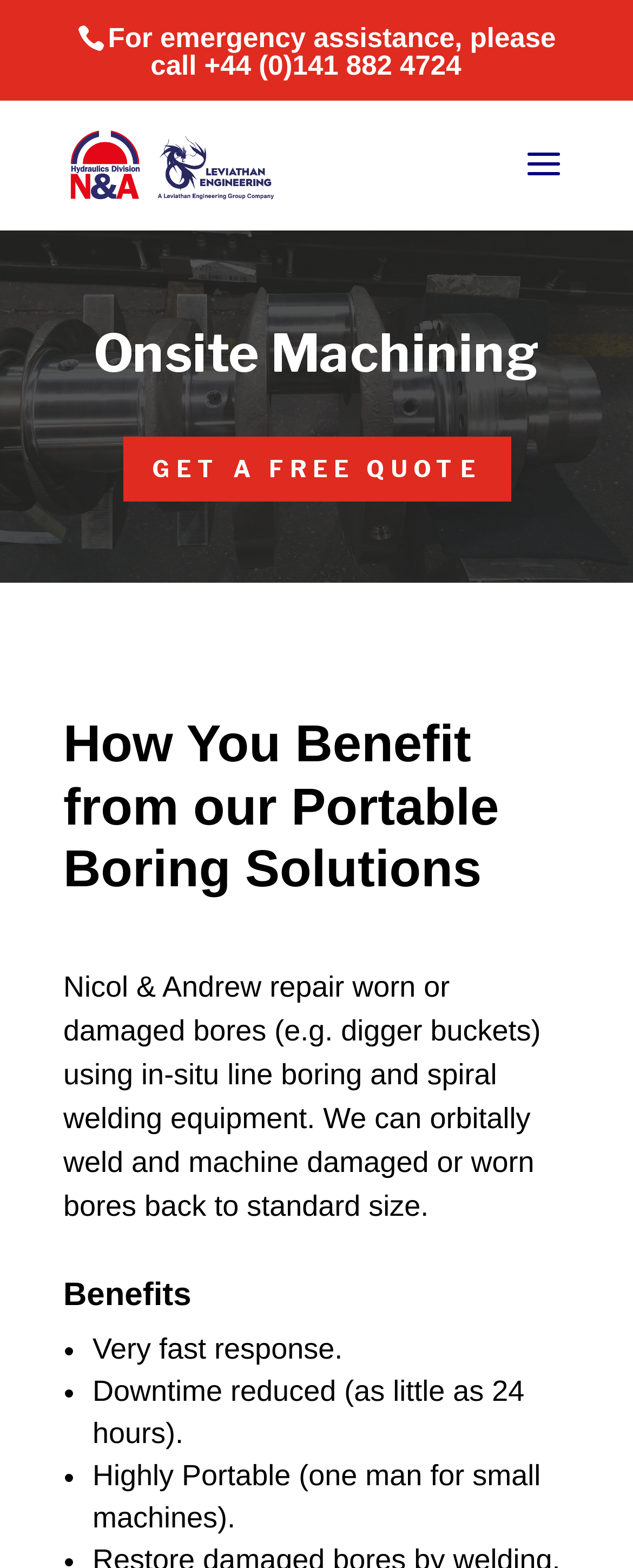What is the advantage of Nicol & Andrew's equipment in terms of portability?
Using the information from the image, give a concise answer in one word or a short phrase.

Highly portable (one man for small machines)